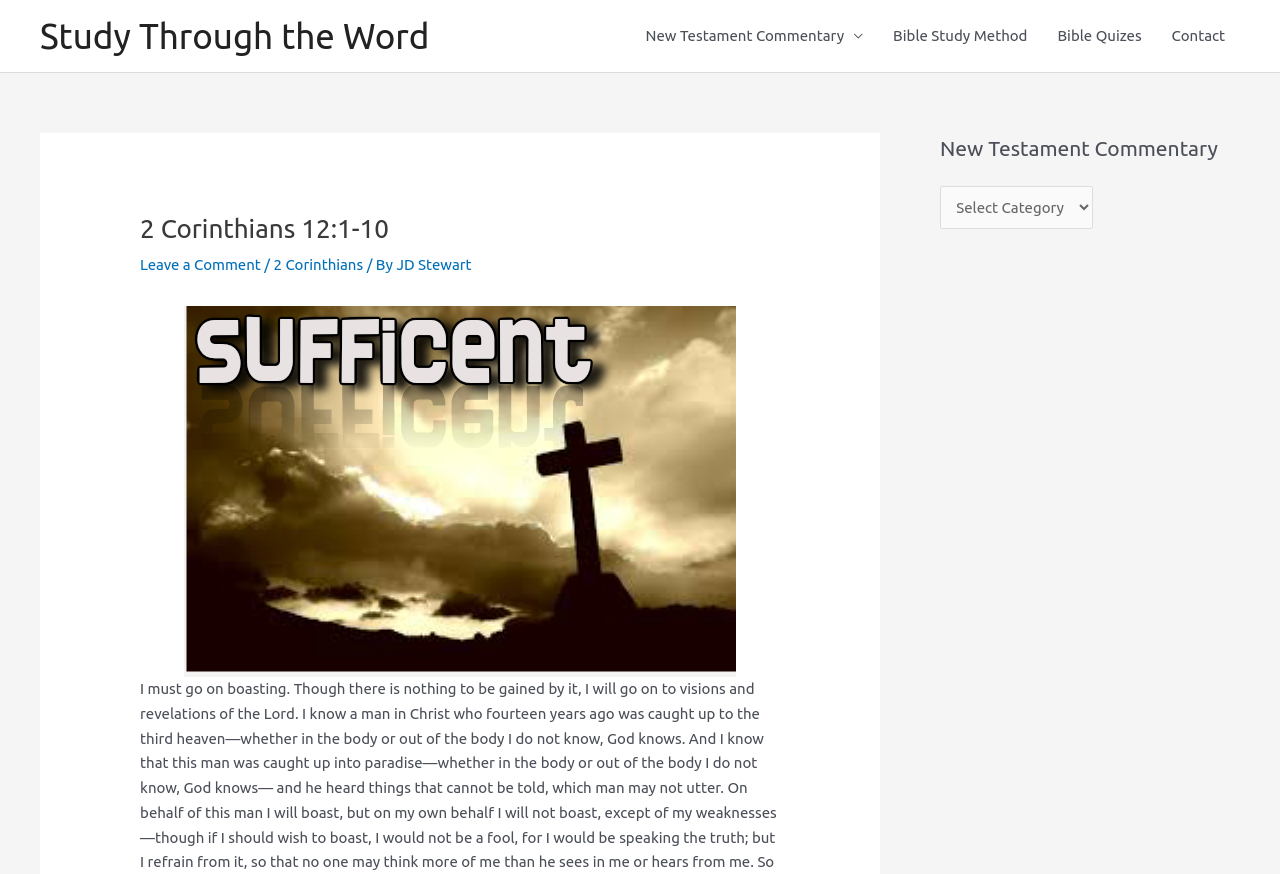What is the name of the Bible book being studied?
Could you answer the question in a detailed manner, providing as much information as possible?

I determined the answer by looking at the header section of the webpage, where it says '2 Corinthians 12:1-10'. This indicates that the Bible book being studied is 2 Corinthians.